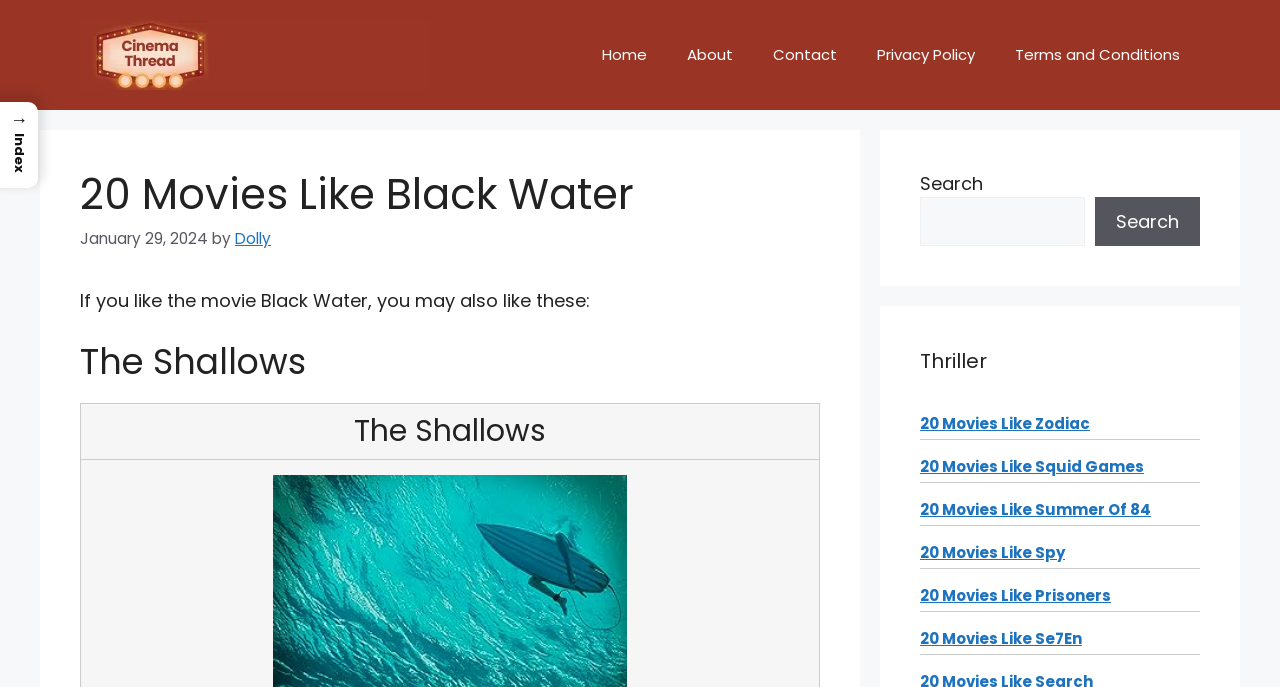Could you determine the bounding box coordinates of the clickable element to complete the instruction: "read about the movie The Shallows"? Provide the coordinates as four float numbers between 0 and 1, i.e., [left, top, right, bottom].

[0.062, 0.496, 0.641, 0.557]